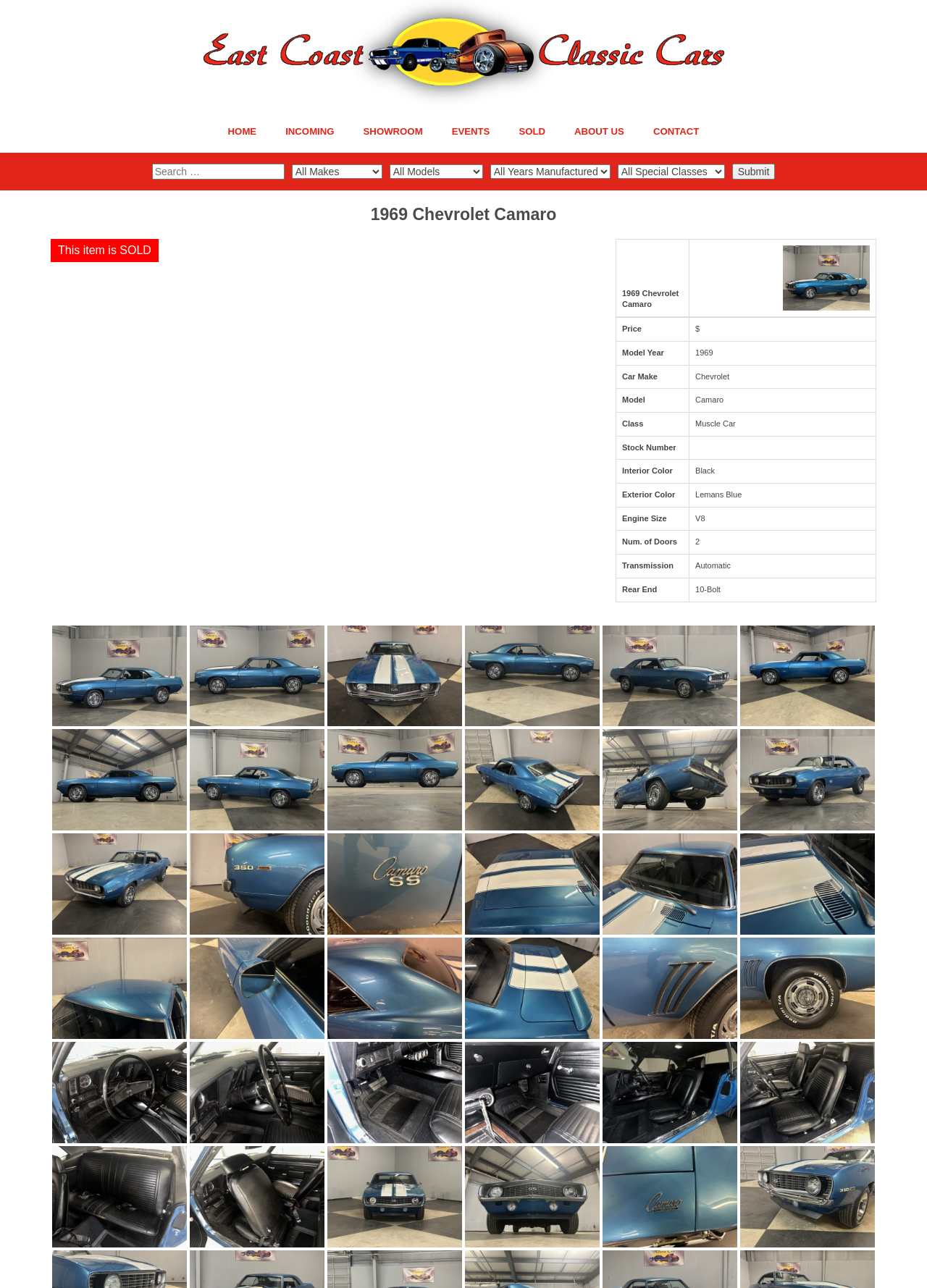Give a detailed account of the webpage, highlighting key information.

This webpage is about a 1969 Chevrolet Camaro, specifically a sold item from East Coast Classic Cars. At the top, there is a logo of East Coast Classics, accompanied by a link to the homepage. Below the logo, there are several navigation links, including HOME, INCOMING, SHOWROOM, EVENTS, SOLD, ABOUT US, and CONTACT.

On the left side, there is a search bar with a submit button. Below the search bar, there are four dropdown menus. The main content of the page is a table displaying the details of the 1969 Chevrolet Camaro. The table has several rows, each containing information about the car, such as price, model year, make, model, class, stock number, interior color, exterior color, engine size, number of doors, transmission, and rear end.

Above the table, there is a heading that reads "1969 Chevrolet Camaro" and a note that says "This item is SOLD". On the right side of the page, there are several thumbnails of images, likely showing the car from different angles.

Overall, the webpage is dedicated to showcasing the details of a specific car, with a focus on its features and characteristics.